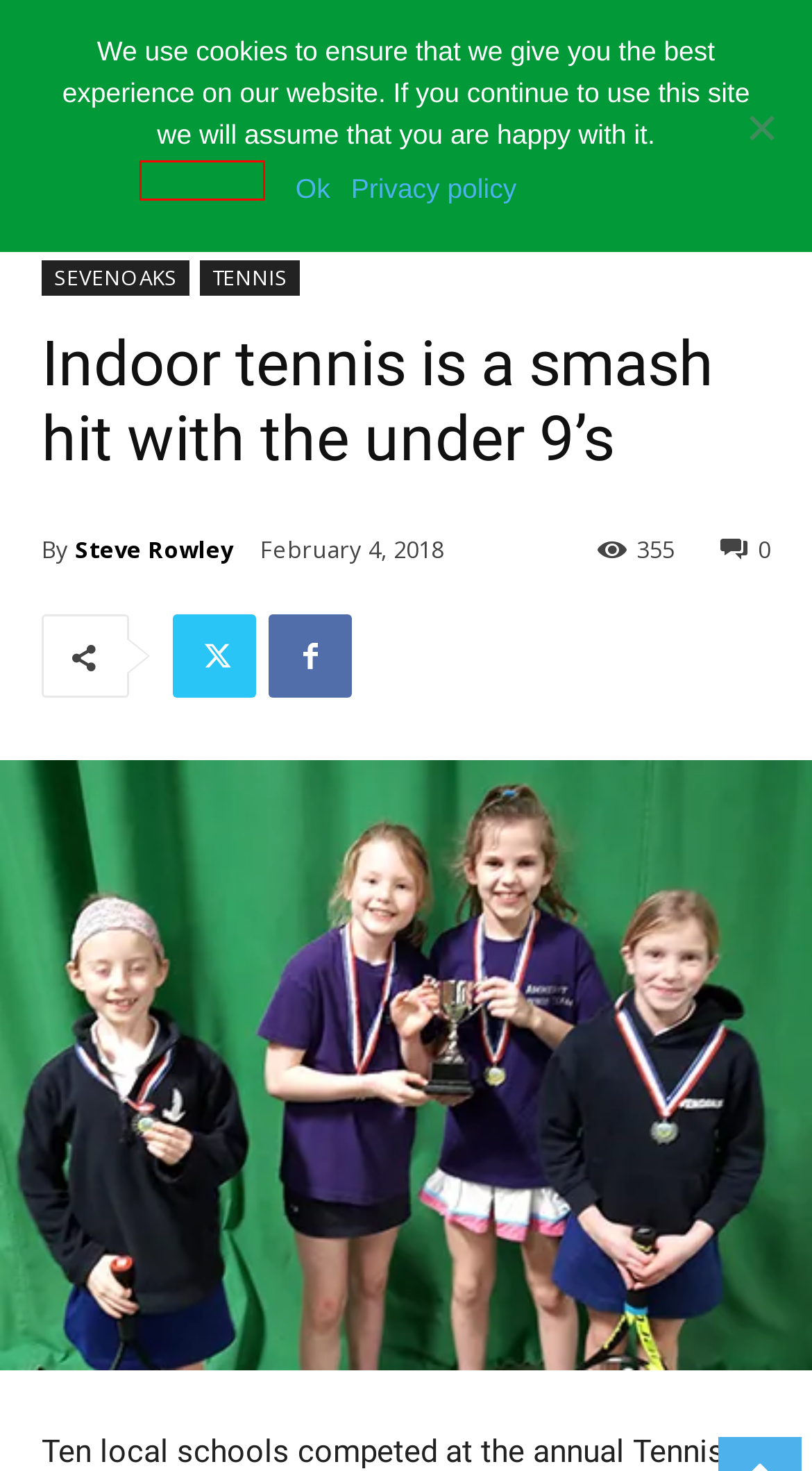Take a look at the provided webpage screenshot featuring a red bounding box around an element. Select the most appropriate webpage description for the page that loads after clicking on the element inside the red bounding box. Here are the candidates:
A. ARTS | Local Sports News
B. Steve Rowley | Local Sports News
C. ATHLETICS | Local Sports News
D. REGIONAL | Local Sports News
E. SEVENOAKS | Local Sports News
F. PRIVACY POLICY | Local Sports News
G. Tunbridge Wells foresters light up women’s football with ‘complete’ final | Local Sports News
H. CYCLING | Local Sports News

D